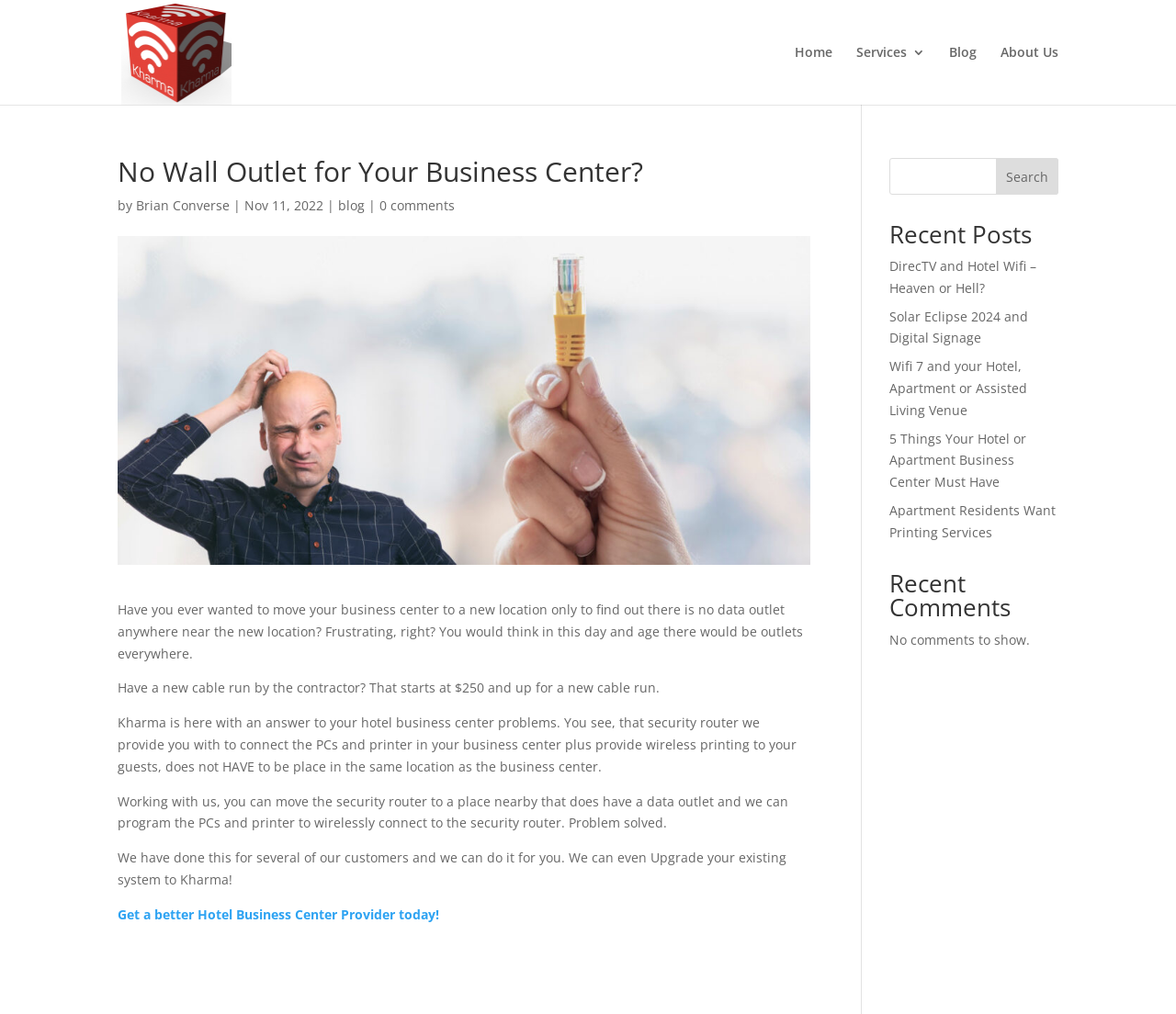Find the bounding box coordinates for the area that must be clicked to perform this action: "Click on the 'Get a better Hotel Business Center Provider today!' link".

[0.1, 0.893, 0.373, 0.91]